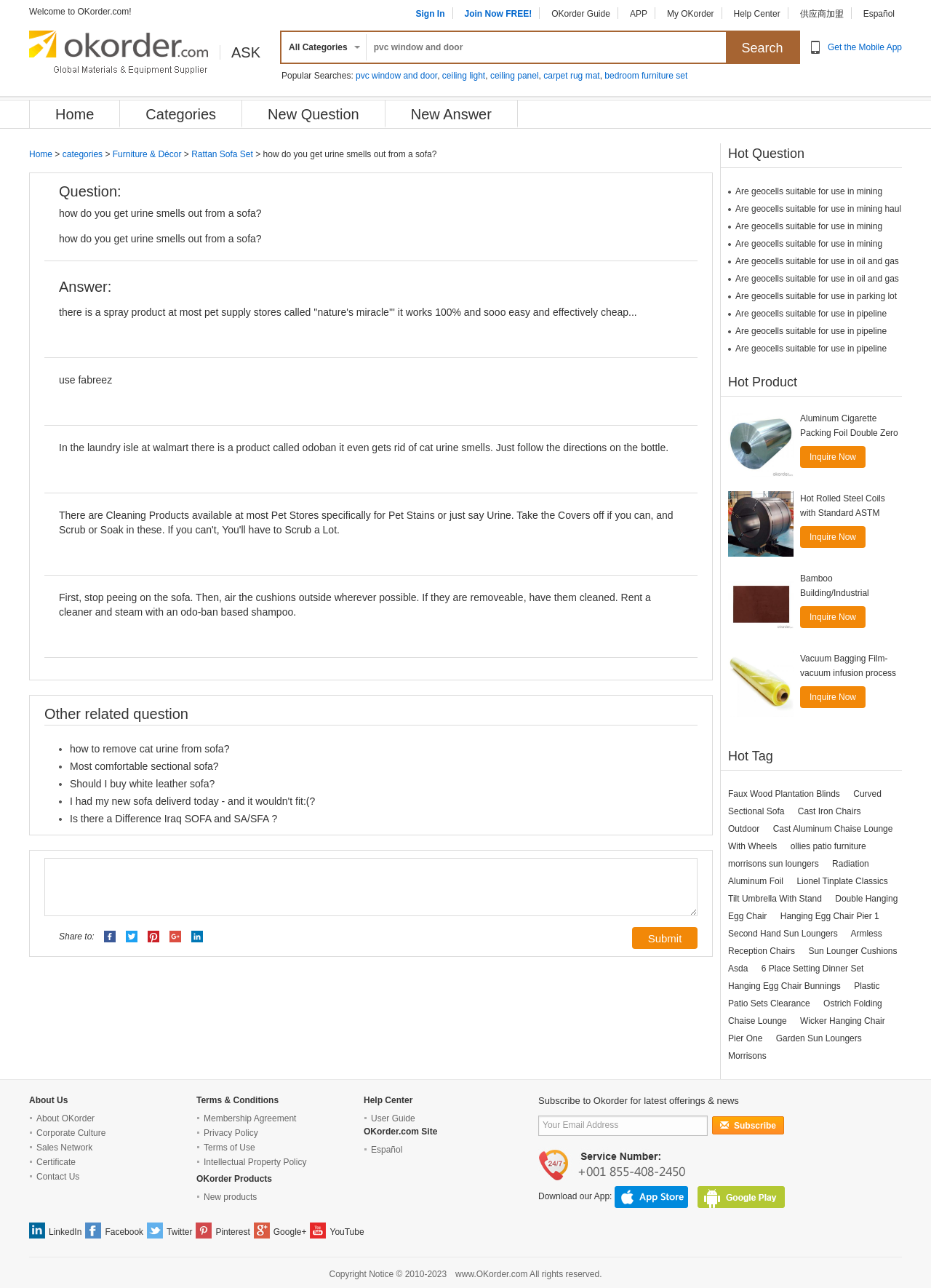What is the question being asked on this webpage?
Based on the image, answer the question with a single word or brief phrase.

how do you get urine smells out from a sofa?